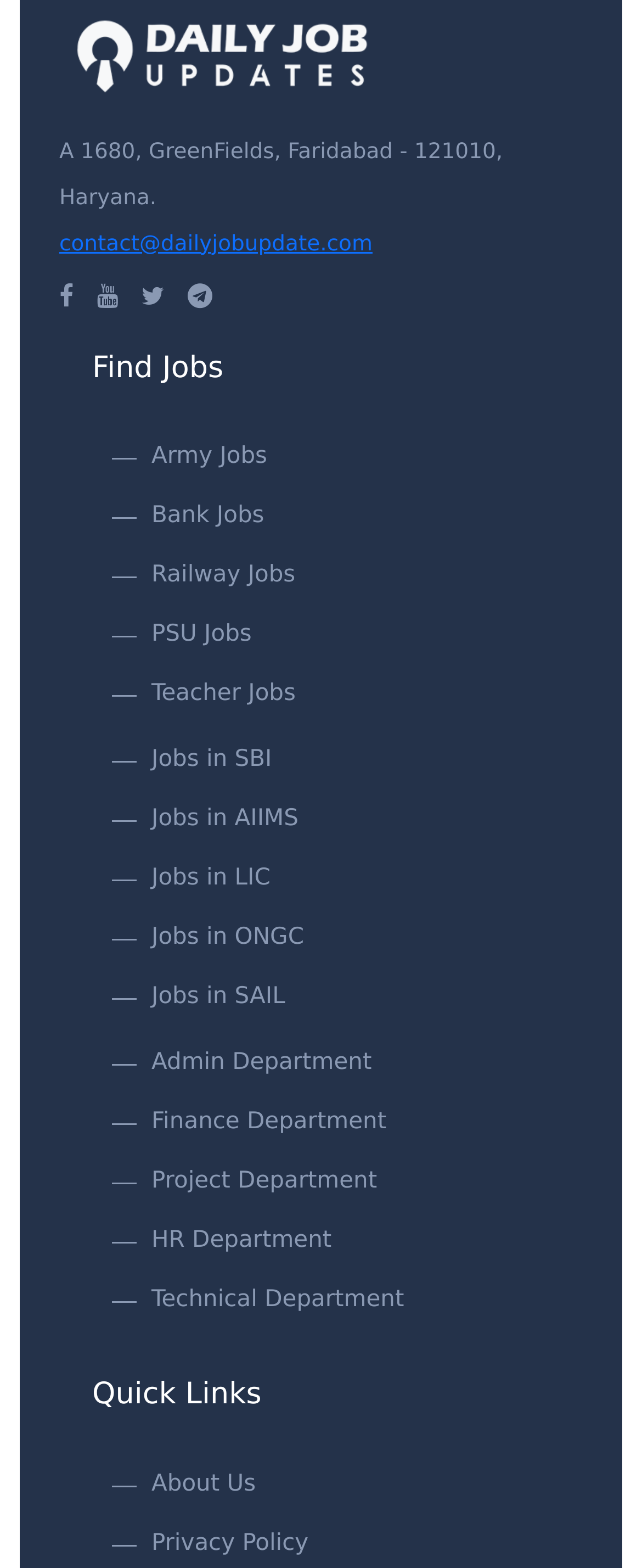What is the second quick link listed?
Based on the screenshot, provide a one-word or short-phrase response.

Privacy Policy